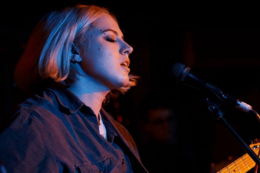Describe the image with as much detail as possible.

In this captivating image, a young woman is seen performing live on stage, deeply engaged in her music. With shoulder-length blonde hair and a look of concentration, she sings into a microphone, embodying the passion of a folk musician. The moody lighting highlights her profile, casting a blue hue that contrasts against the dim background, emphasizing the intimate atmosphere of the venue. This moment captures the essence of live music, where personal expression and artistry come together, resonating with audiences and reflecting her commitment to her craft. Her performance is a testament to her journey as a third-year popular music student at Goldsmiths, University of London, where she focuses on folk and traditional music.